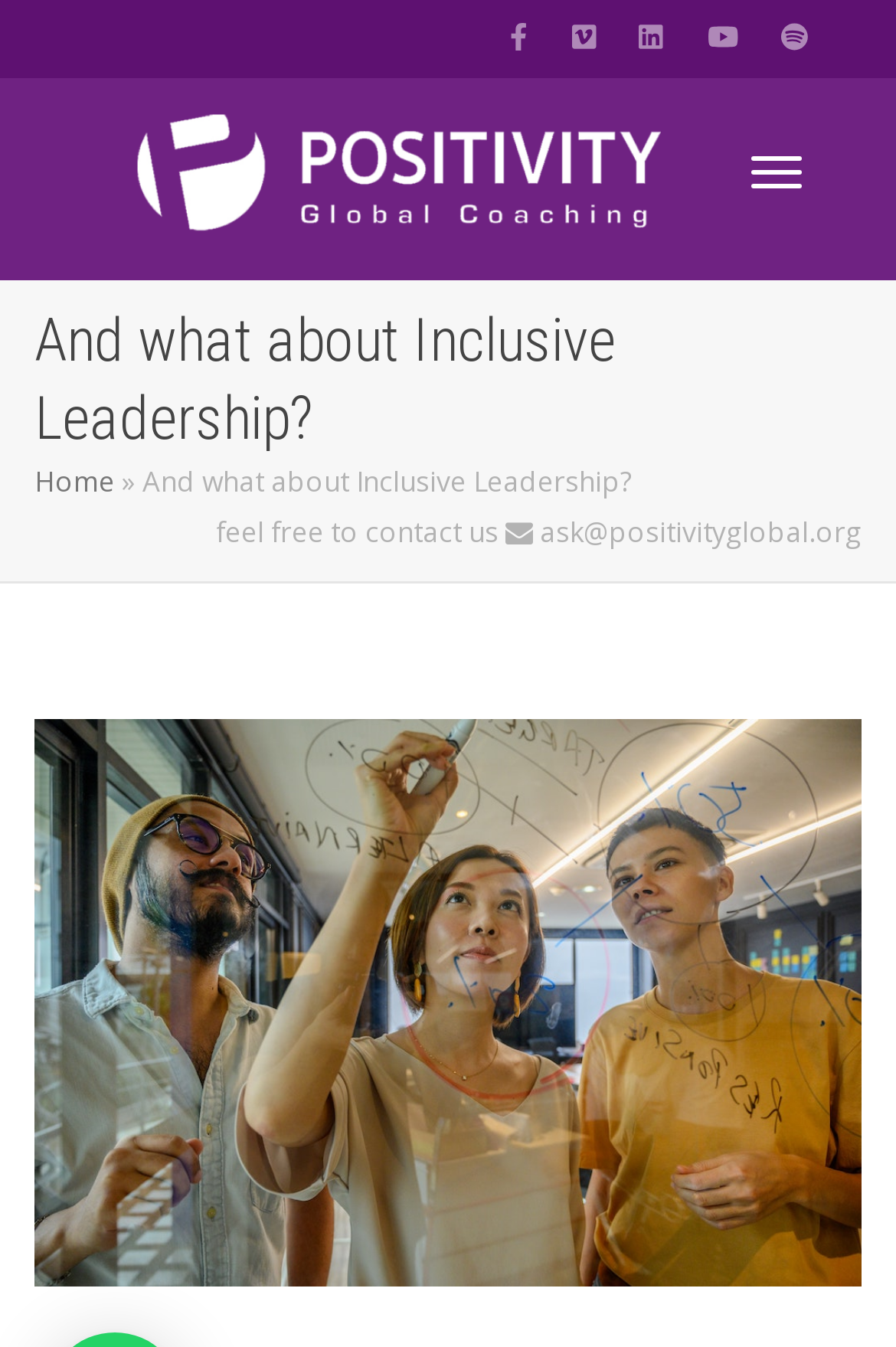What is the email address to contact the organization?
Please use the image to provide an in-depth answer to the question.

I searched for a text element containing an '@' symbol, which is commonly used in email addresses, and found the email address 'ask@positivityglobal.org'.